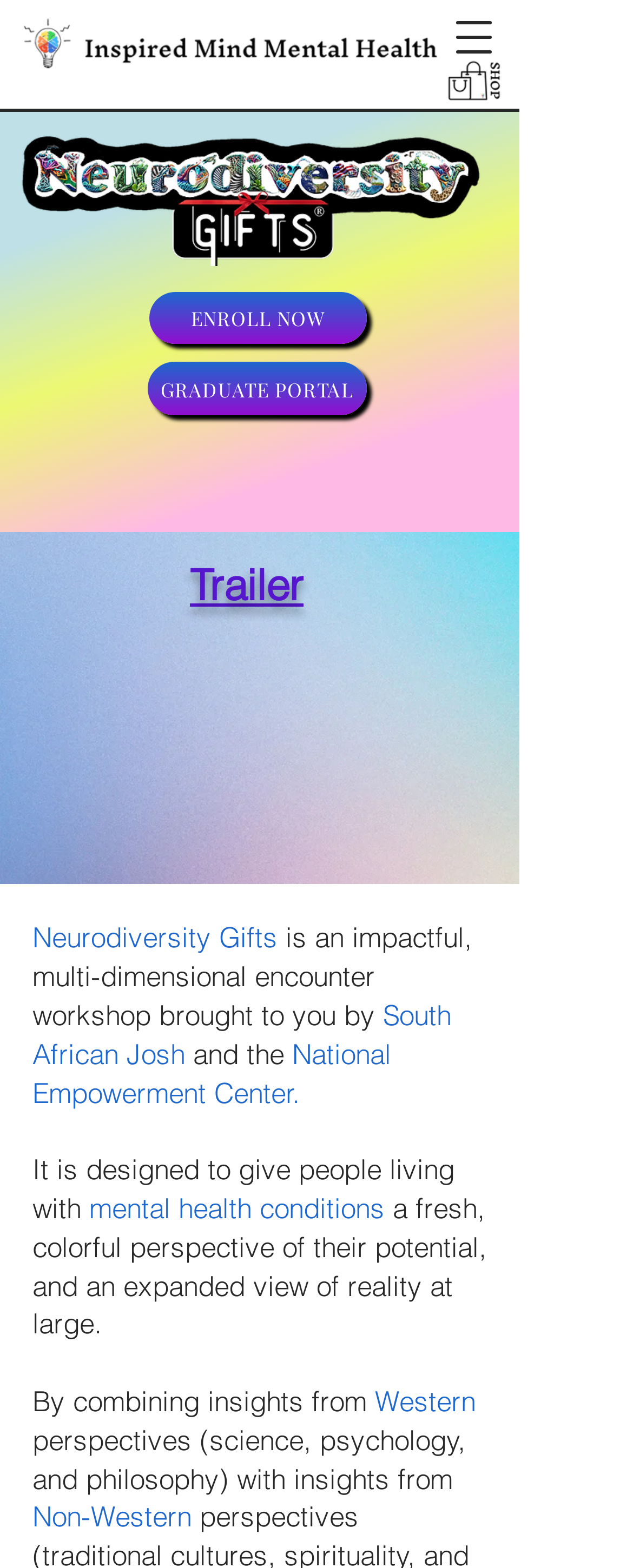Provide a single word or phrase to answer the given question: 
What is the other organization involved?

National Empowerment Center